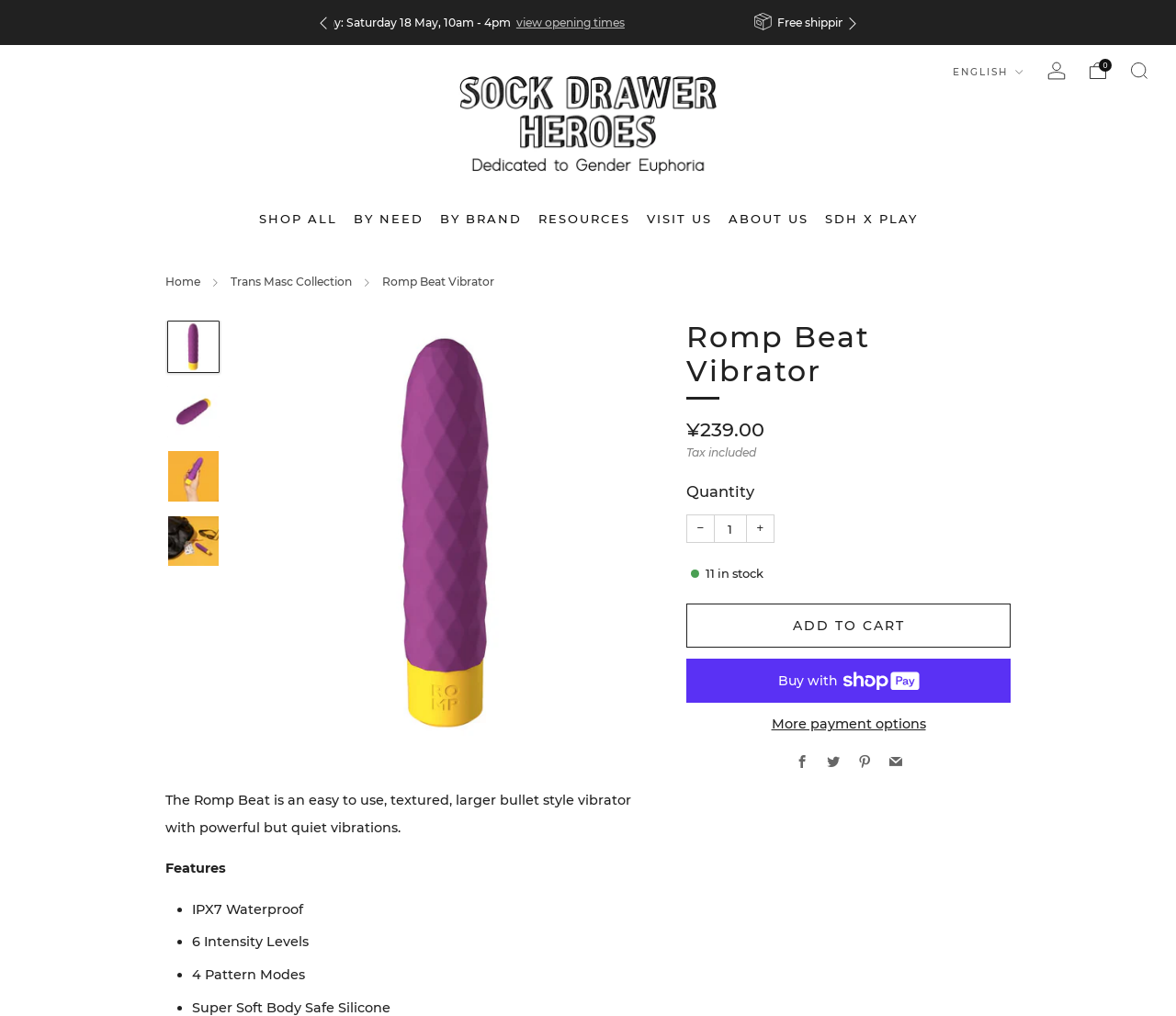Determine the bounding box coordinates of the clickable element necessary to fulfill the instruction: "Click the 'Next' button". Provide the coordinates as four float numbers within the 0 to 1 range, i.e., [left, top, right, bottom].

[0.715, 0.01, 0.735, 0.034]